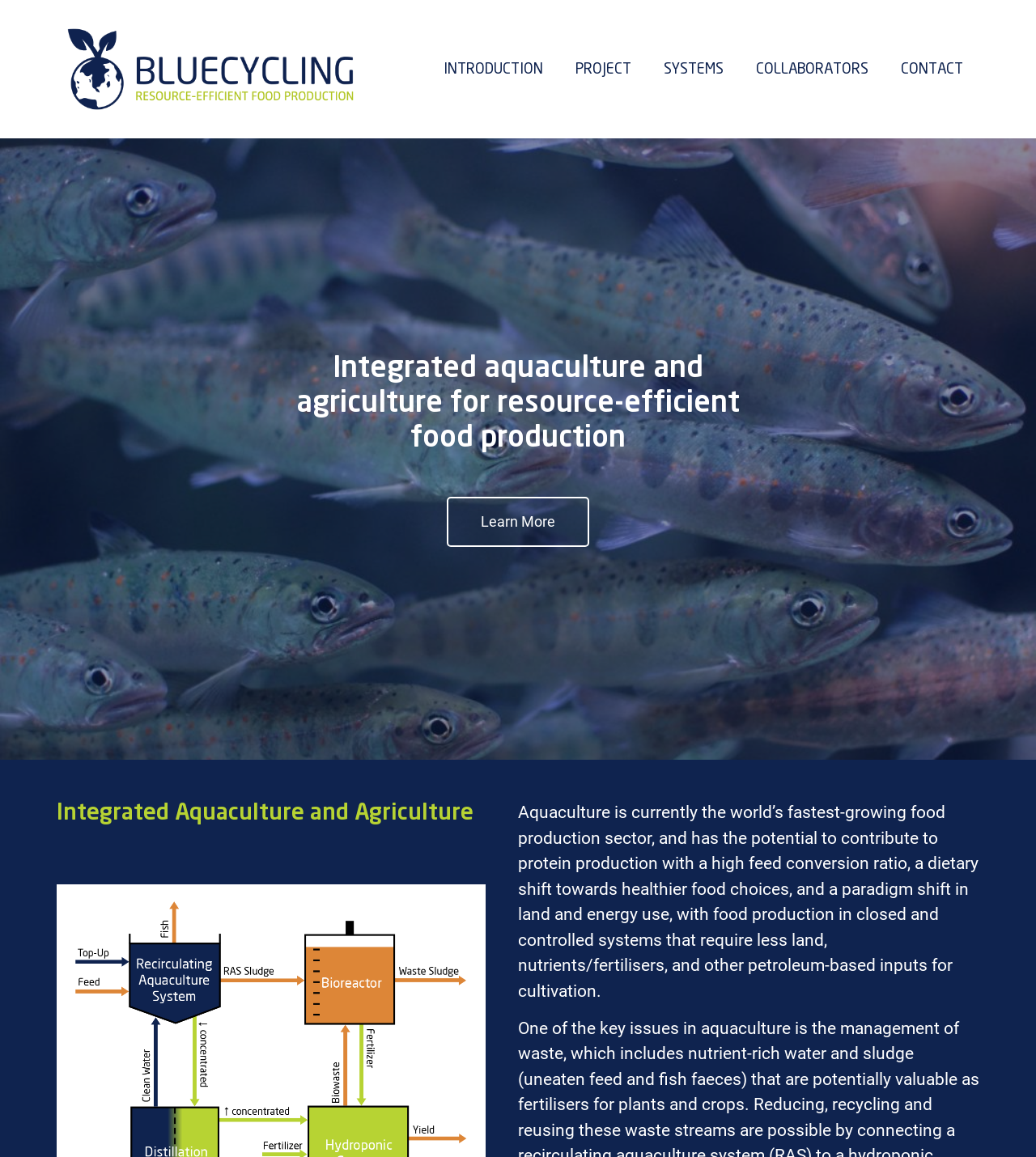What is the focus of the text below the image? Please answer the question using a single word or phrase based on the image.

Benefits of aquaculture